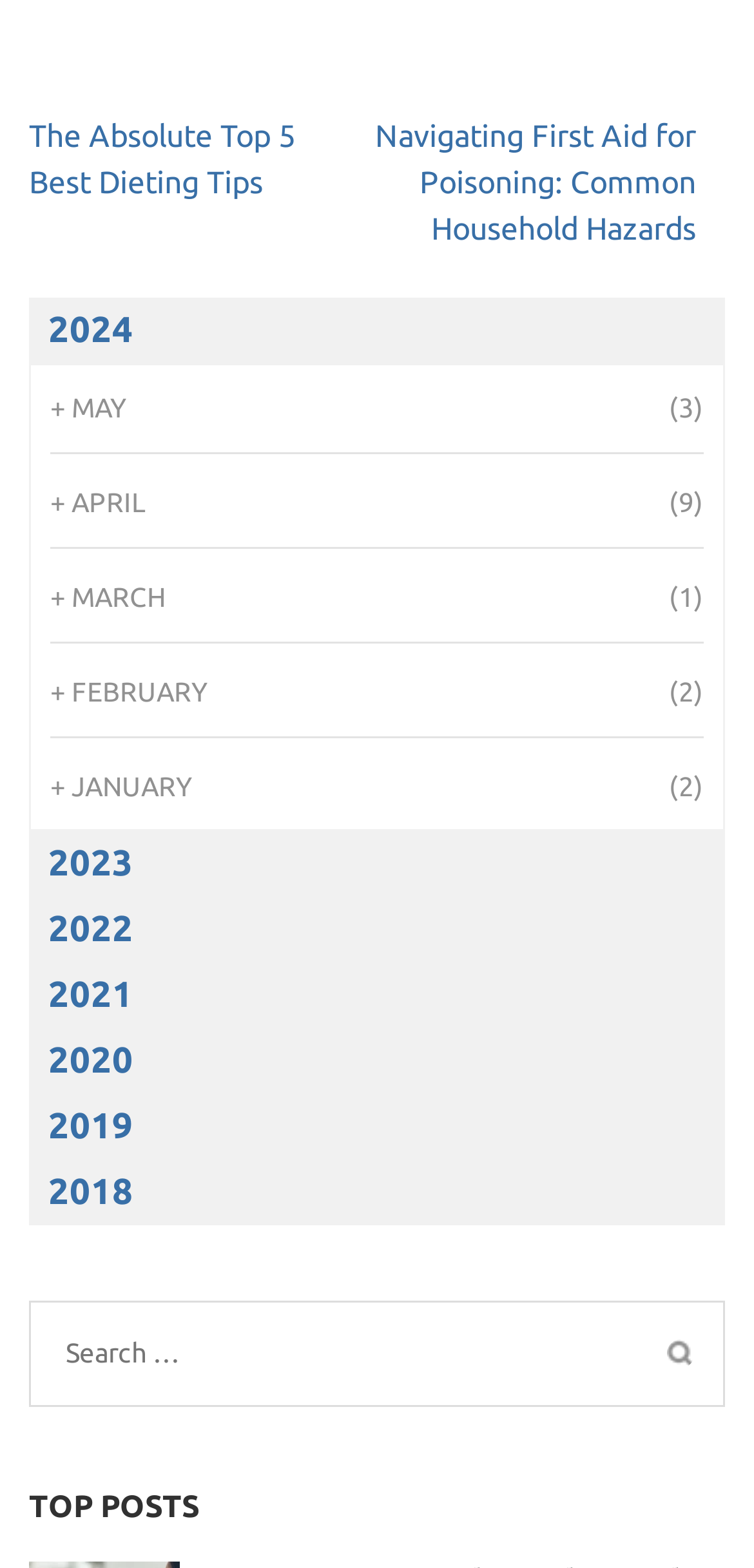Locate the bounding box coordinates of the clickable part needed for the task: "Click on the 'Search' button".

[0.885, 0.855, 0.921, 0.873]